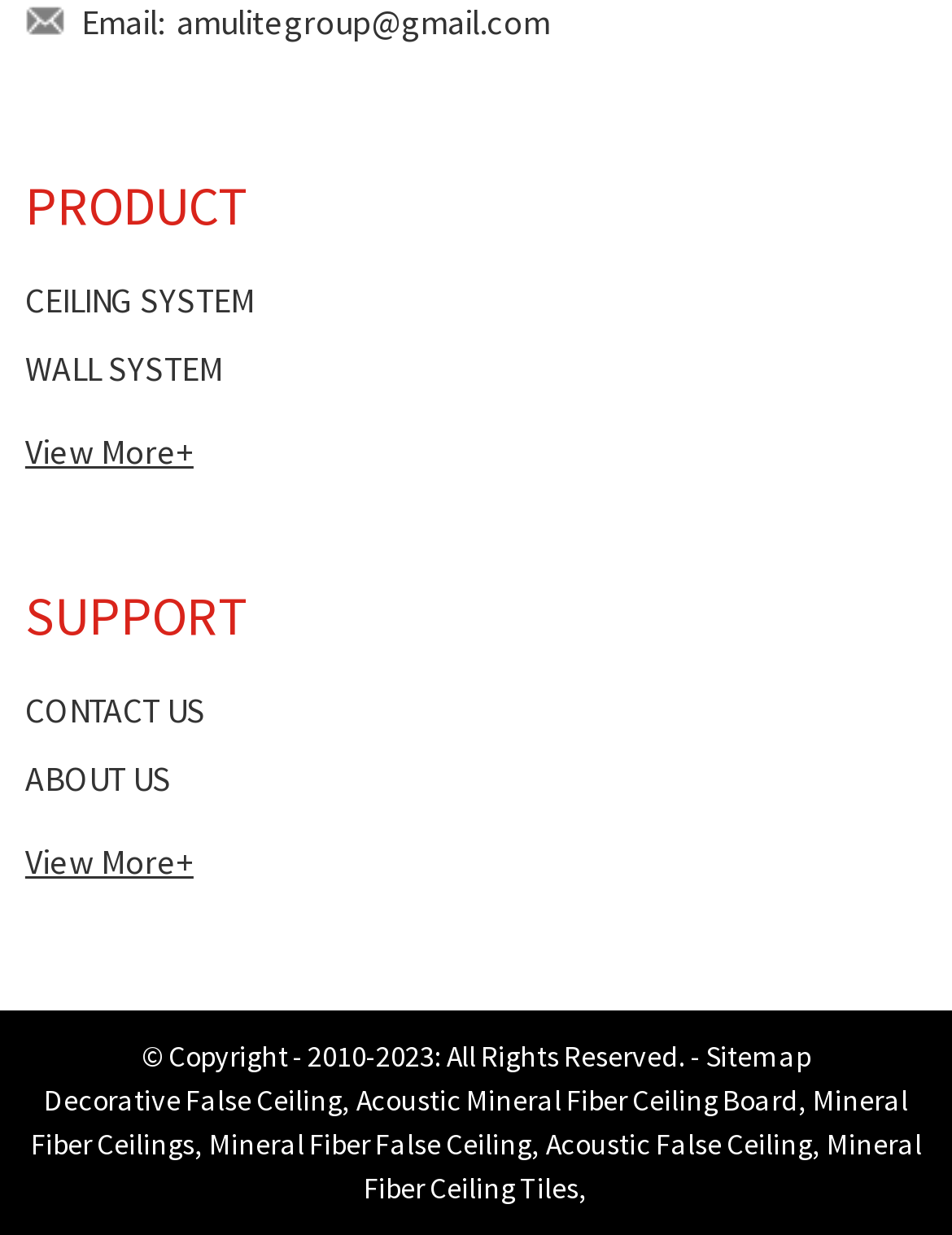Bounding box coordinates are given in the format (top-left x, top-left y, bottom-right x, bottom-right y). All values should be floating point numbers between 0 and 1. Provide the bounding box coordinate for the UI element described as: Menu

None